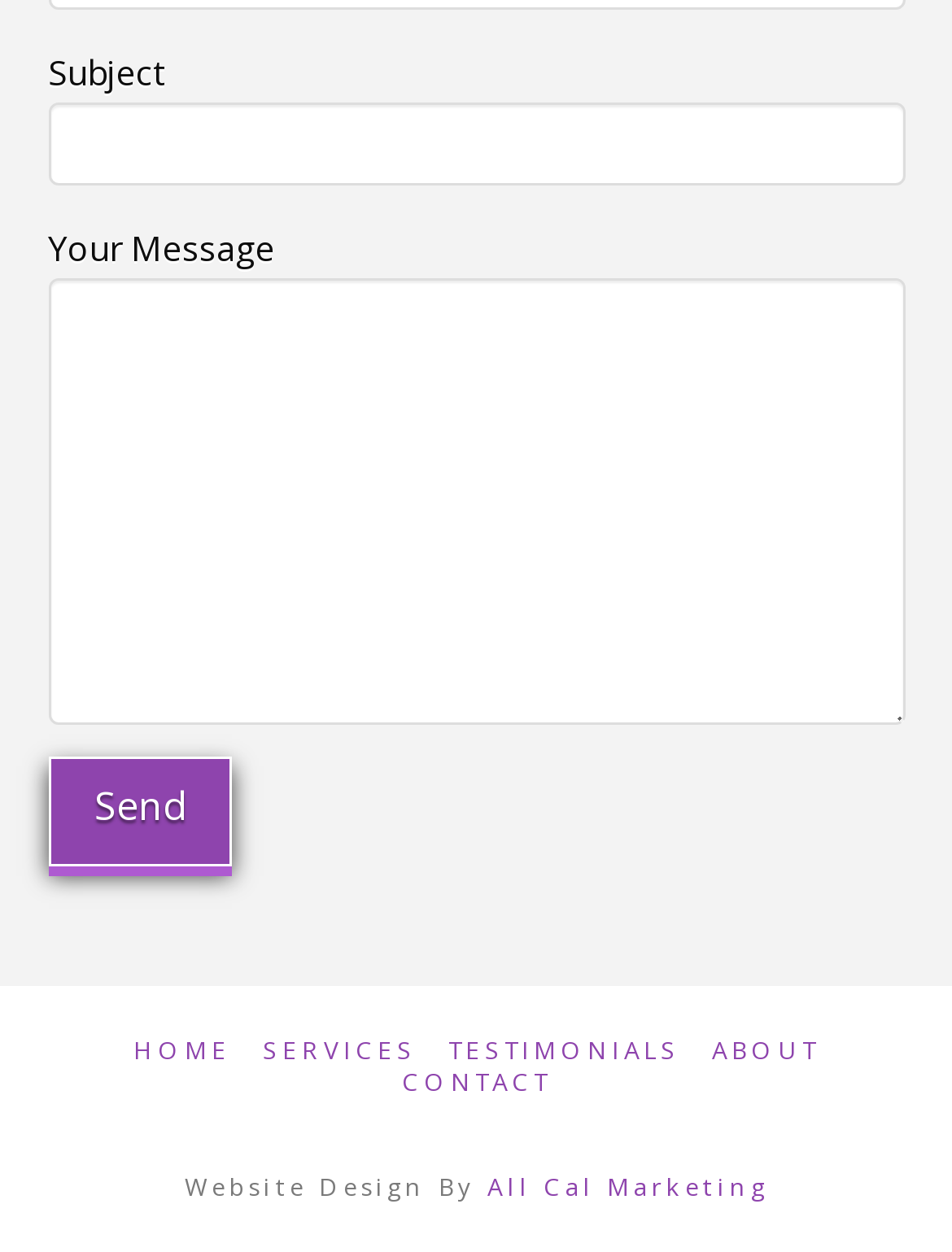Please provide a comprehensive response to the question based on the details in the image: How many textboxes are on the webpage?

There are two textboxes on the webpage, one labeled 'Subject' and a larger one labeled 'Your Message', both of which are likely used to enter information for a message or inquiry.